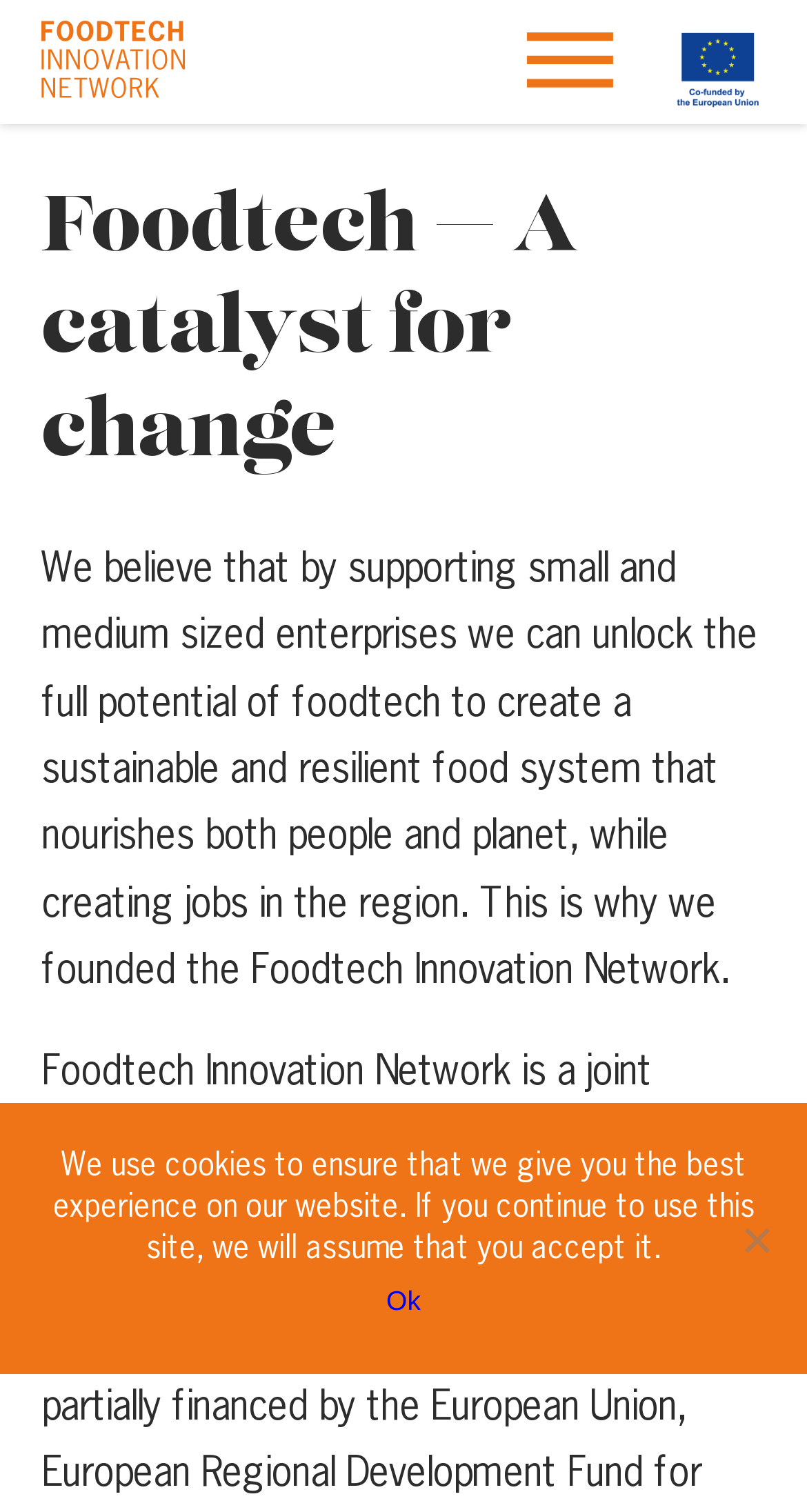Answer the question in a single word or phrase:
What is the image located at the top right of the webpage?

European Regional Development fund